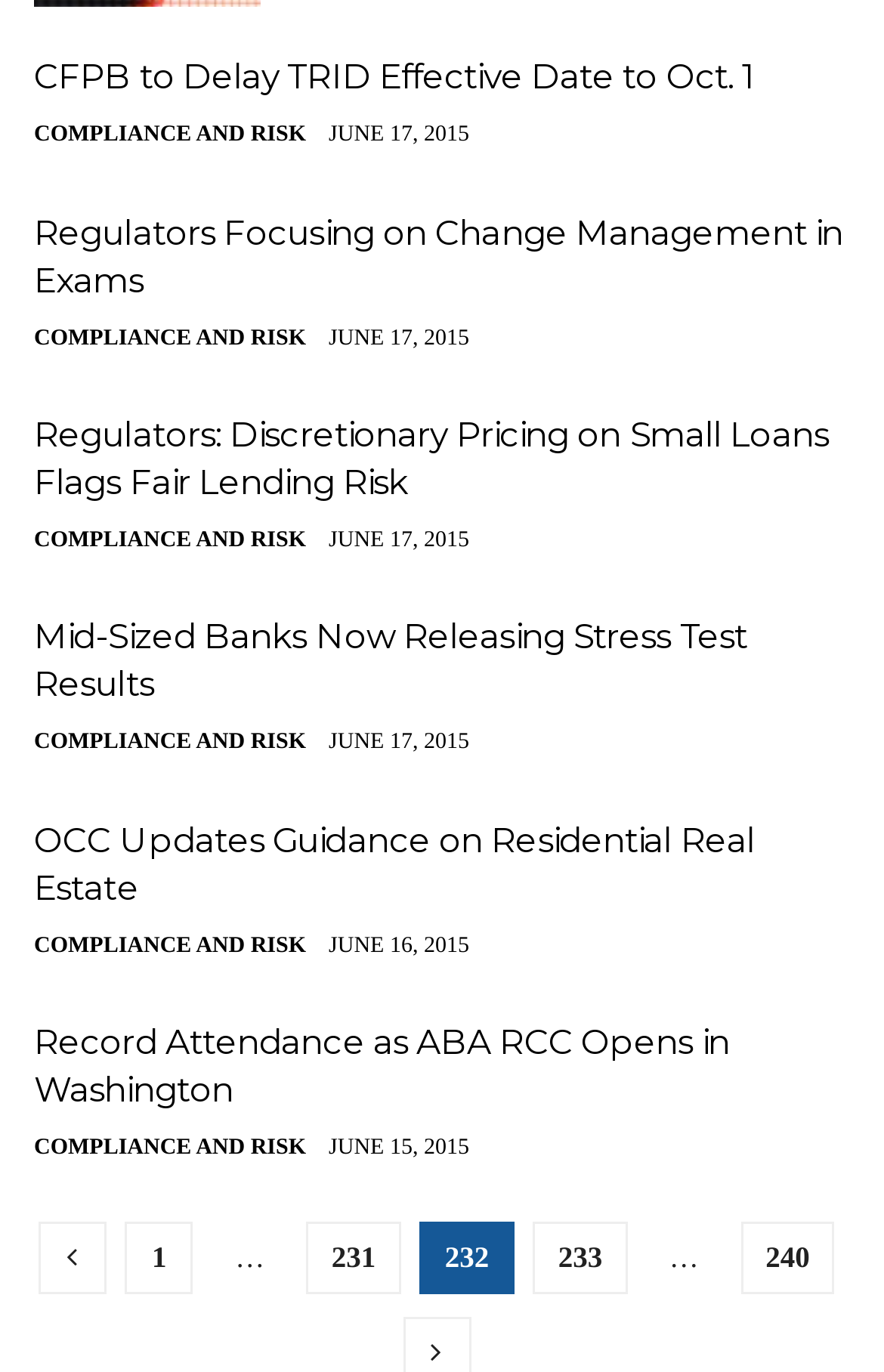Answer the following inquiry with a single word or phrase:
What is the main topic of this webpage?

Compliance and Risk